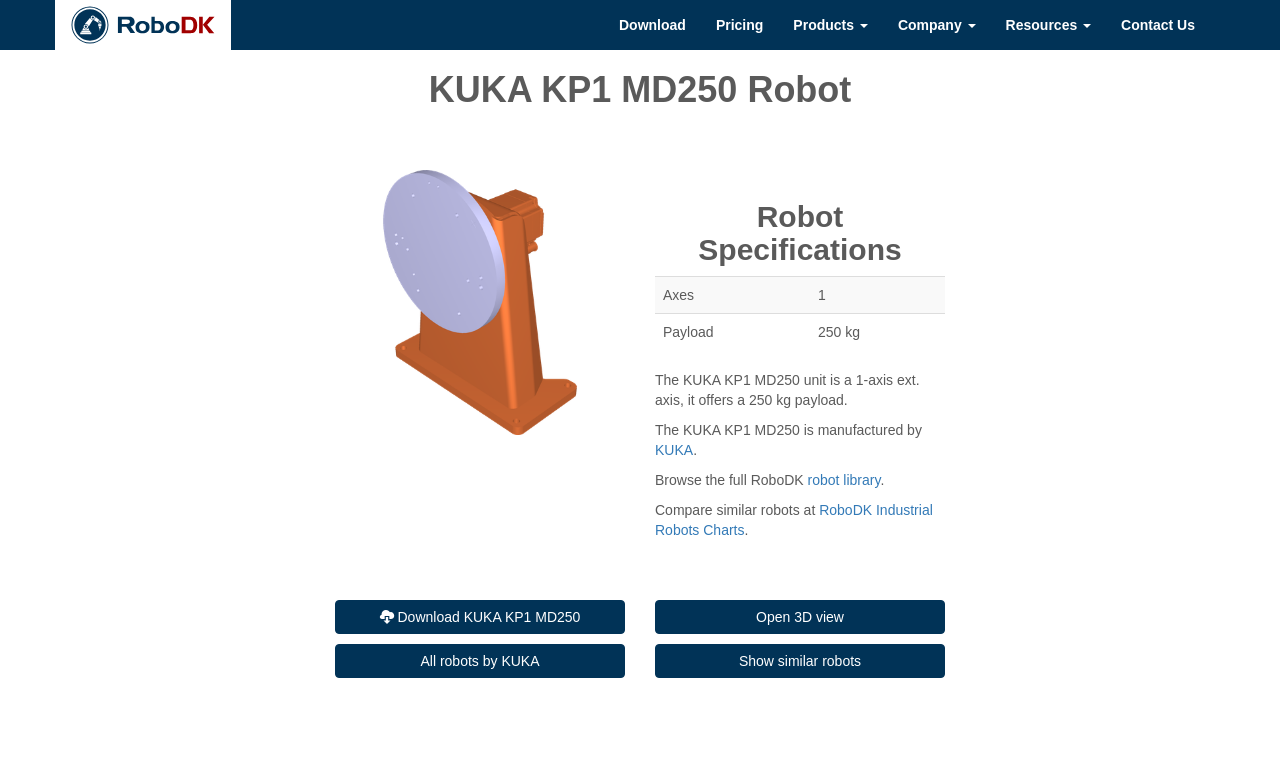What is the name of the company that provides the robot library?
Using the details shown in the screenshot, provide a comprehensive answer to the question.

The name of the company that provides the robot library can be found in the text above the robot image, where it is stated that 'Browse the full RoboDK robot library'.